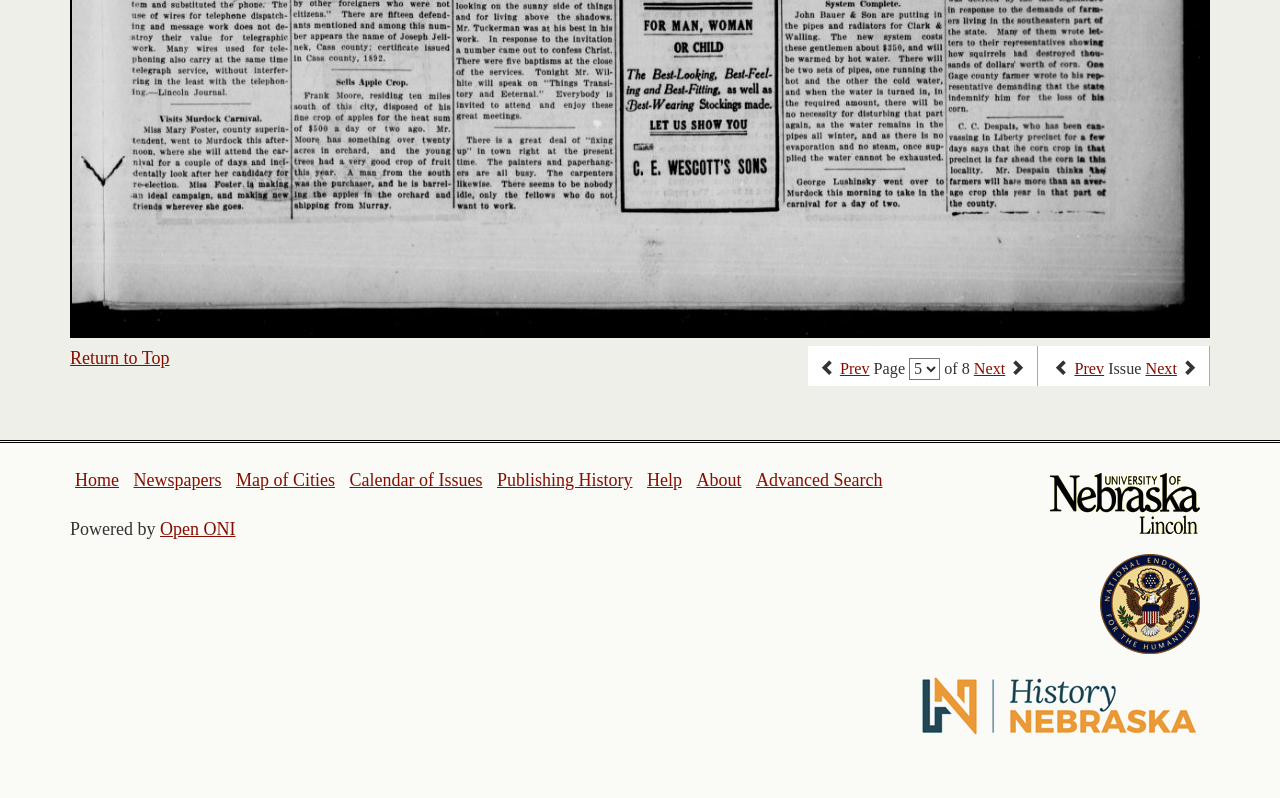Determine the bounding box coordinates for the region that must be clicked to execute the following instruction: "perform an advanced search".

[0.591, 0.589, 0.689, 0.614]